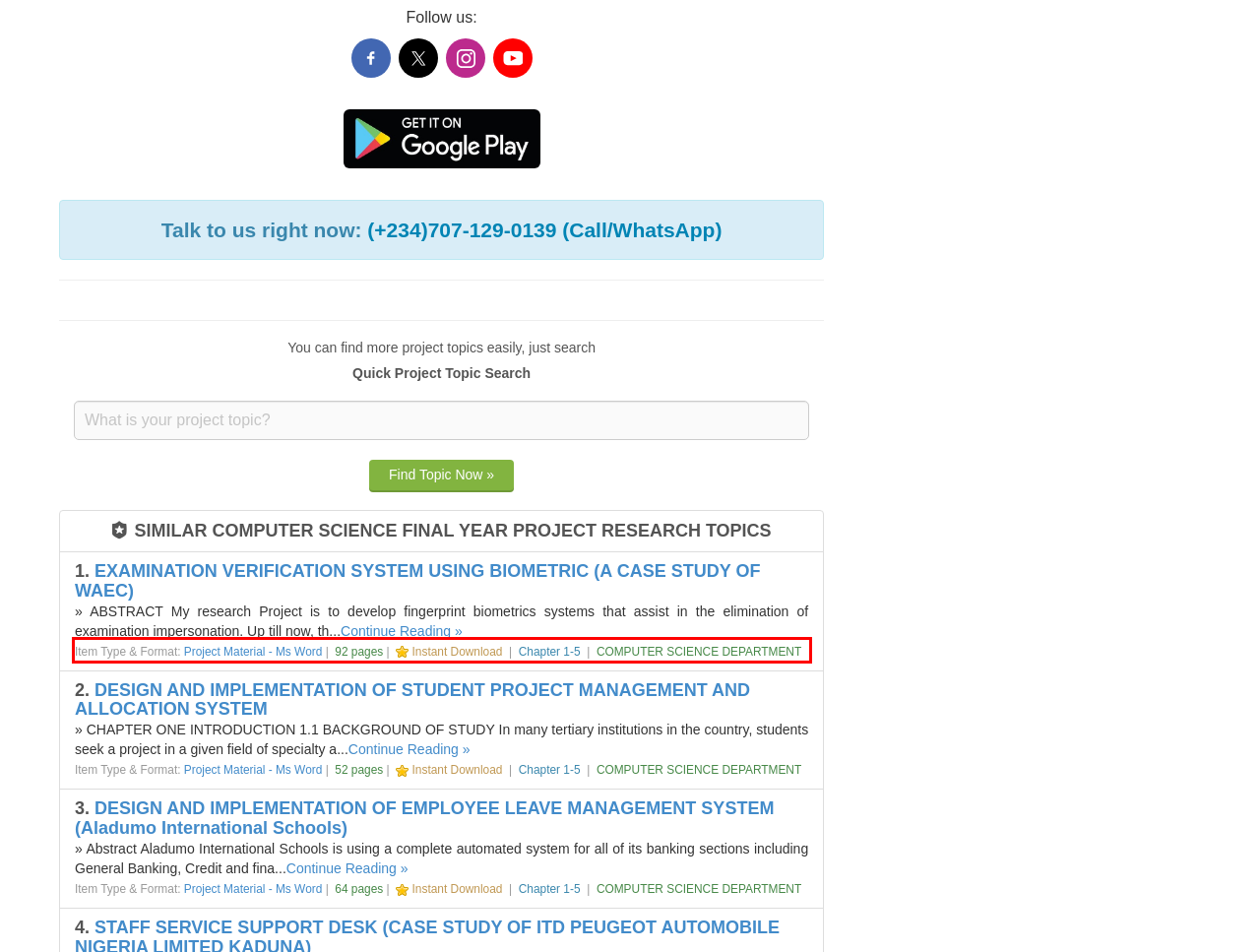You are presented with a screenshot containing a red rectangle. Extract the text found inside this red bounding box.

Item Type & Format: Project Material - Ms Word | 92 pages | Instant Download | Chapter 1-5 | COMPUTER SCIENCE DEPARTMENT